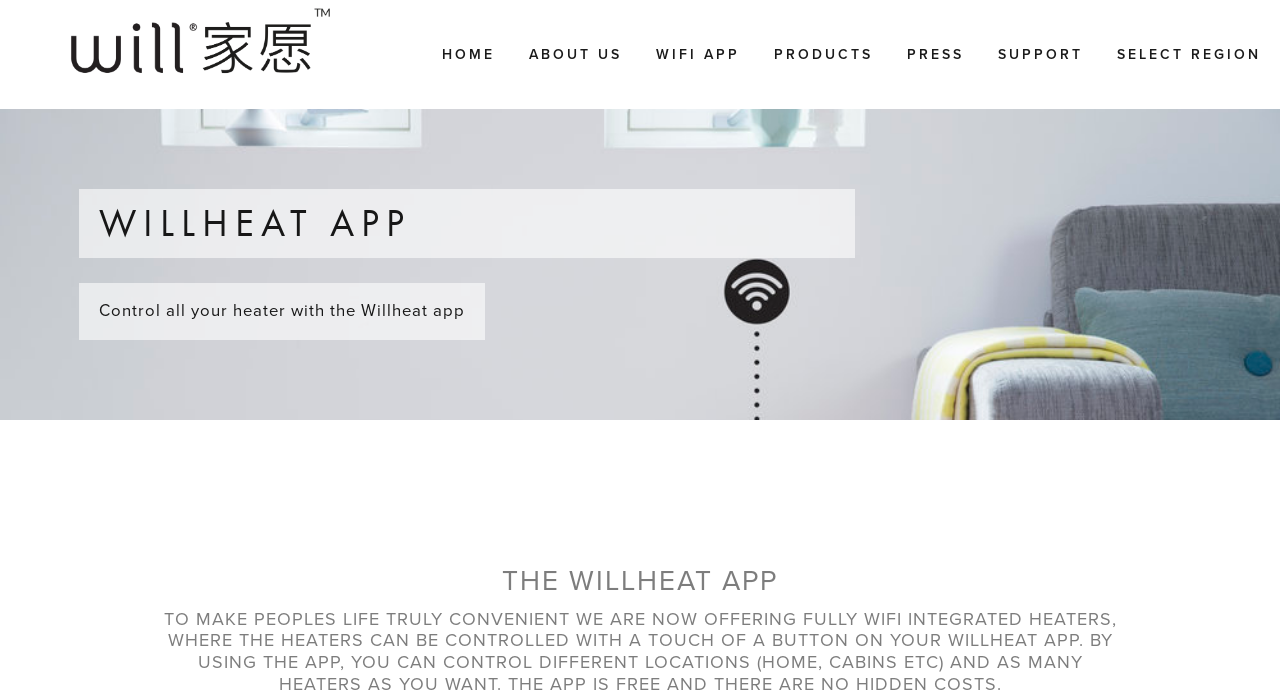Determine the bounding box coordinates of the region to click in order to accomplish the following instruction: "Click on the Will Heat link". Provide the coordinates as four float numbers between 0 and 1, specifically [left, top, right, bottom].

[0.004, 0.09, 0.314, 0.162]